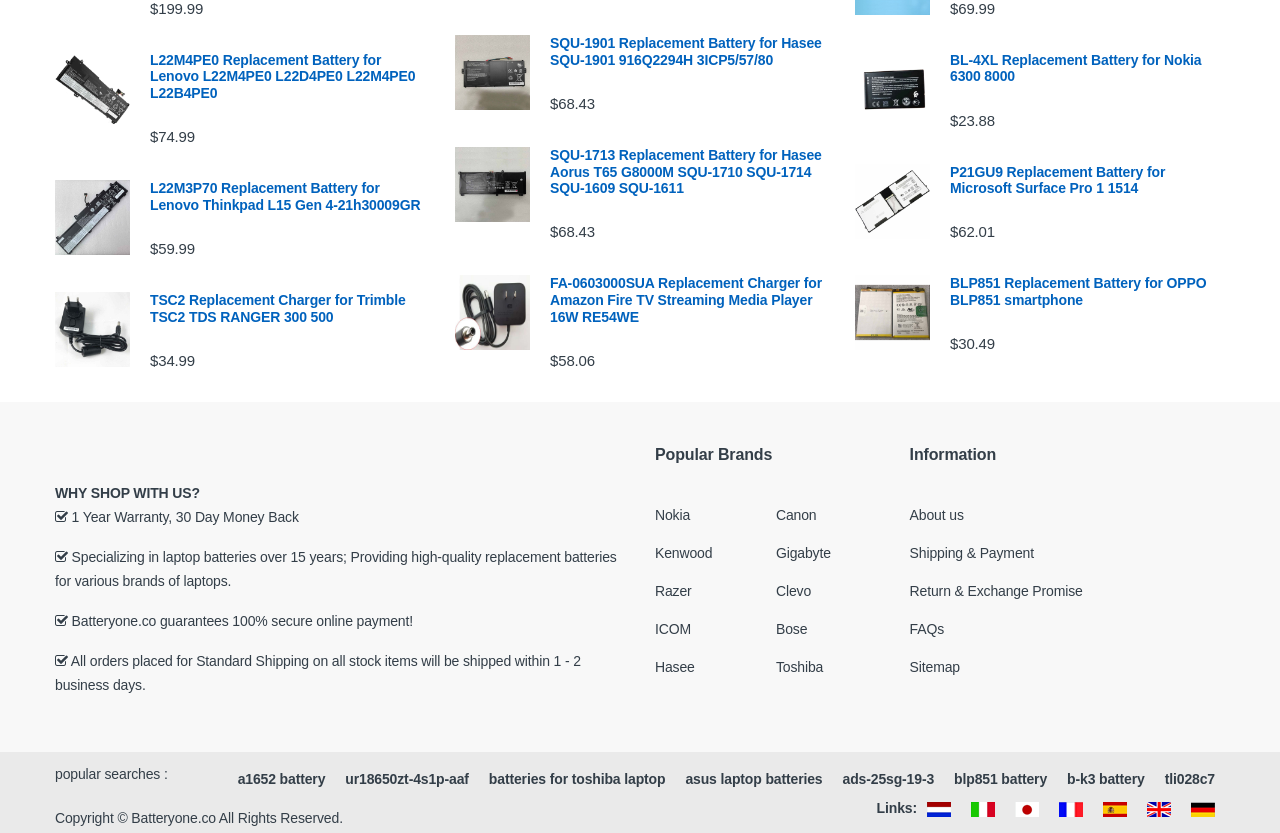Analyze the image and give a detailed response to the question:
What is the price of the Lenovo L22M4PE0 L22D4PE0 L22M4PE0 L22B4PE0 Replacement Battery?

The price of the Lenovo L22M4PE0 L22D4PE0 L22M4PE0 L22B4PE0 Replacement Battery can be found next to the product image, which is $74.99.